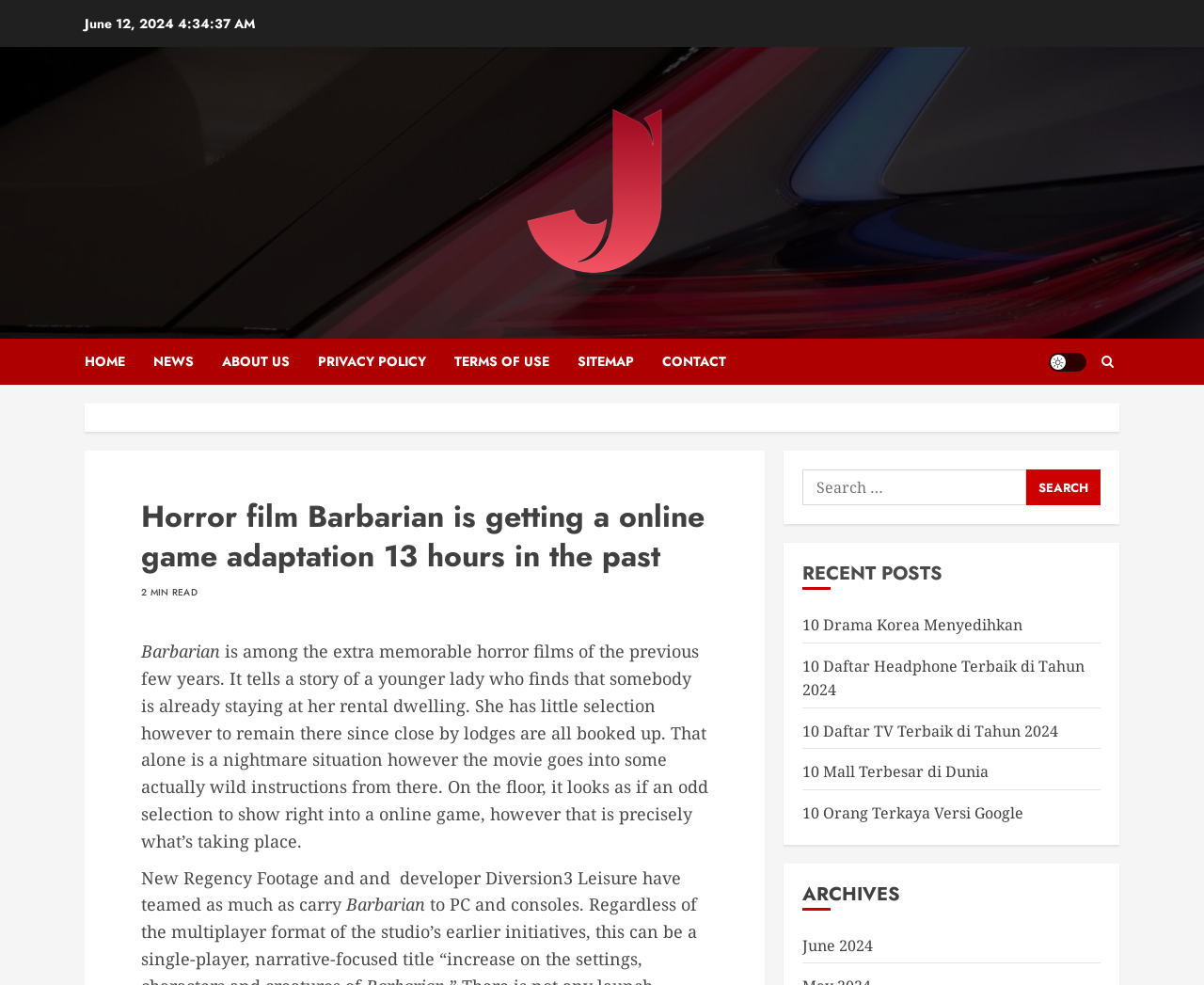Identify the bounding box for the described UI element. Provide the coordinates in (top-left x, top-left y, bottom-right x, bottom-right y) format with values ranging from 0 to 1: parent_node: Search for: value="Search"

[0.852, 0.477, 0.914, 0.513]